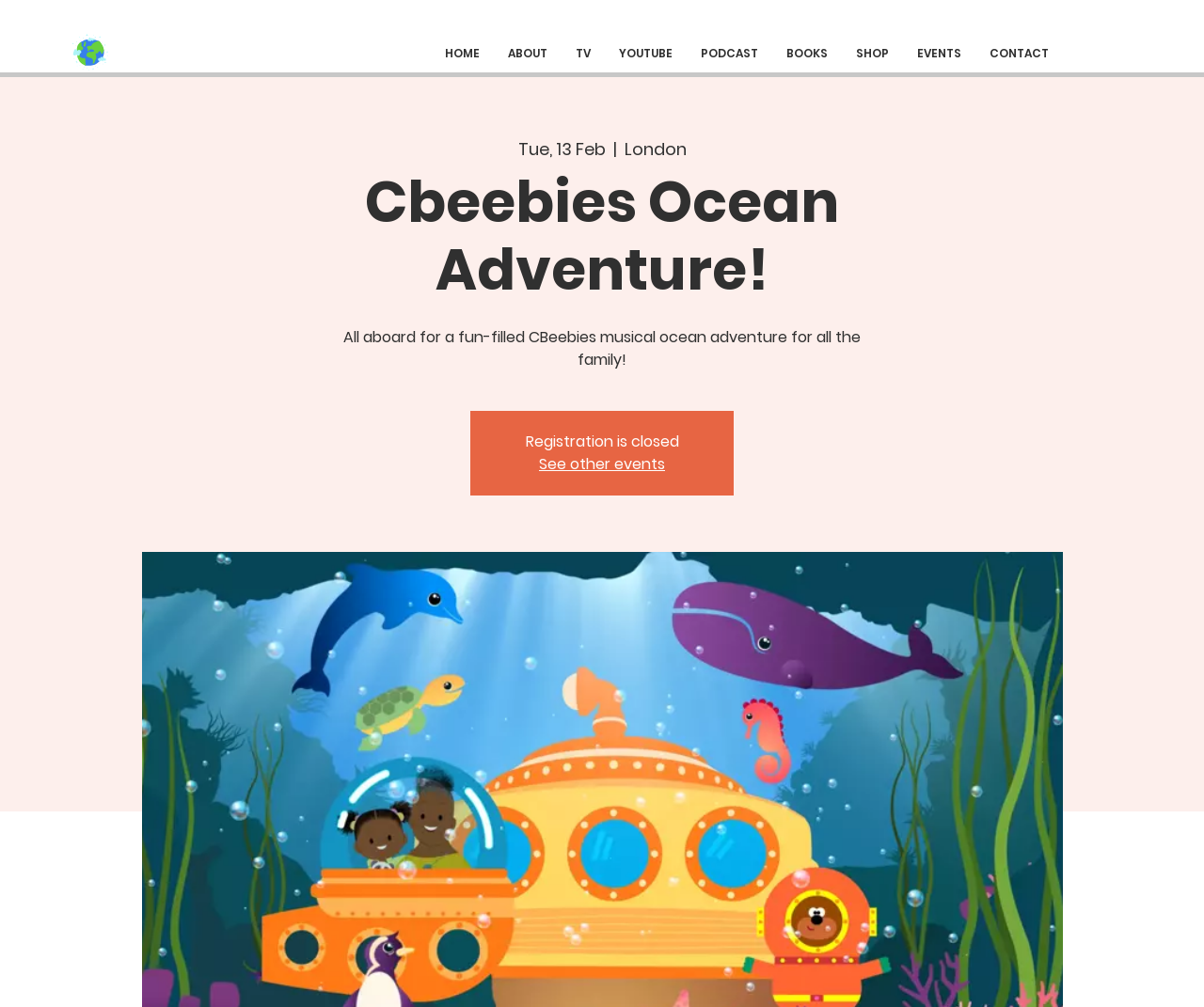Determine the bounding box coordinates for the clickable element to execute this instruction: "See other events". Provide the coordinates as four float numbers between 0 and 1, i.e., [left, top, right, bottom].

[0.448, 0.45, 0.552, 0.472]